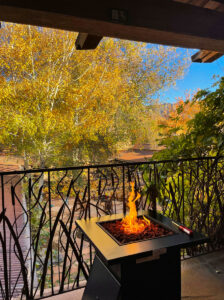Please study the image and answer the question comprehensively:
Is the hotel pet-friendly?

The question asks if the hotel is pet-friendly. The caption states that the El Portal Sedona Hotel is a 'pet-friendly retreat', which clearly indicates that the hotel allows pets.